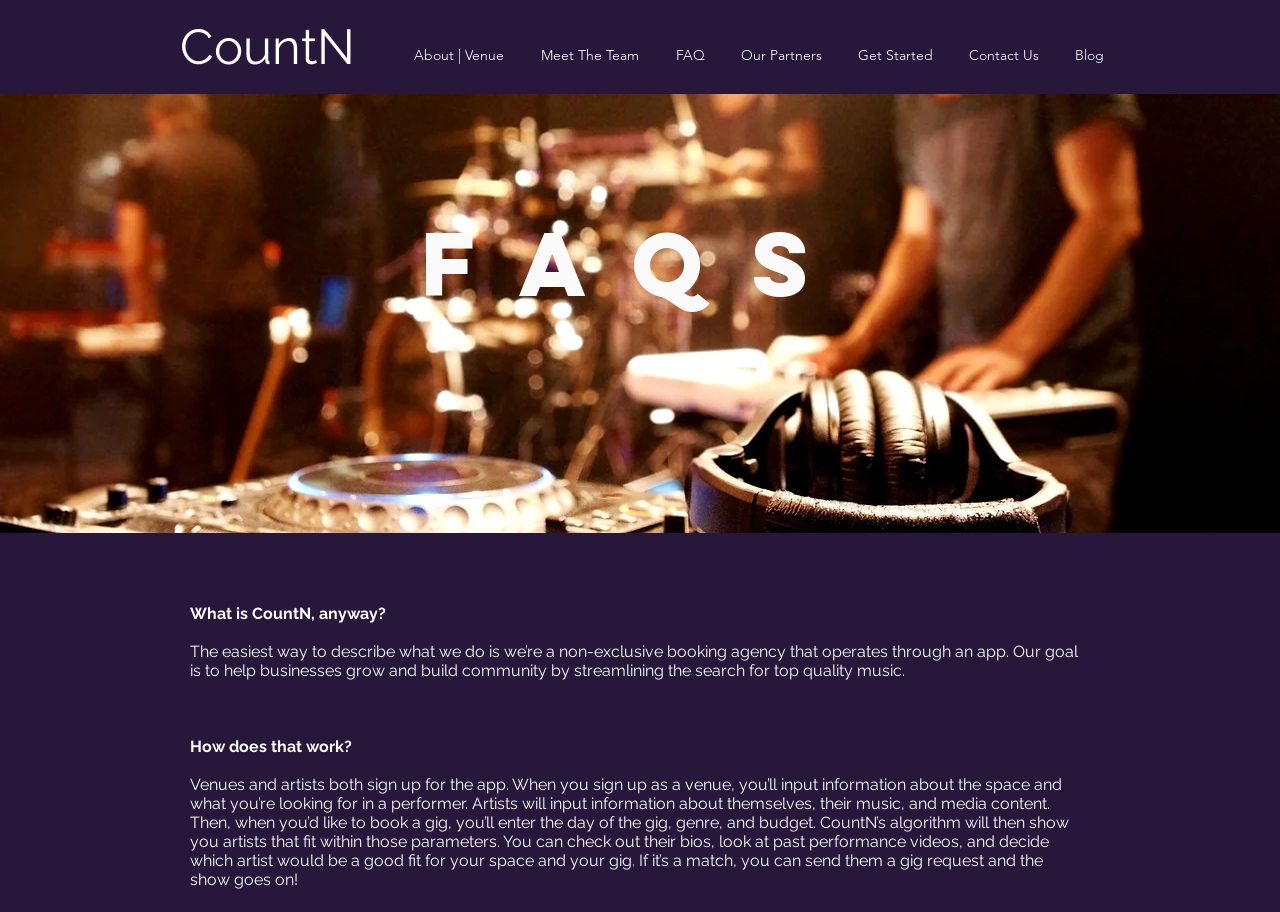Bounding box coordinates are given in the format (top-left x, top-left y, bottom-right x, bottom-right y). All values should be floating point numbers between 0 and 1. Provide the bounding box coordinate for the UI element described as: Get Started

[0.656, 0.036, 0.743, 0.066]